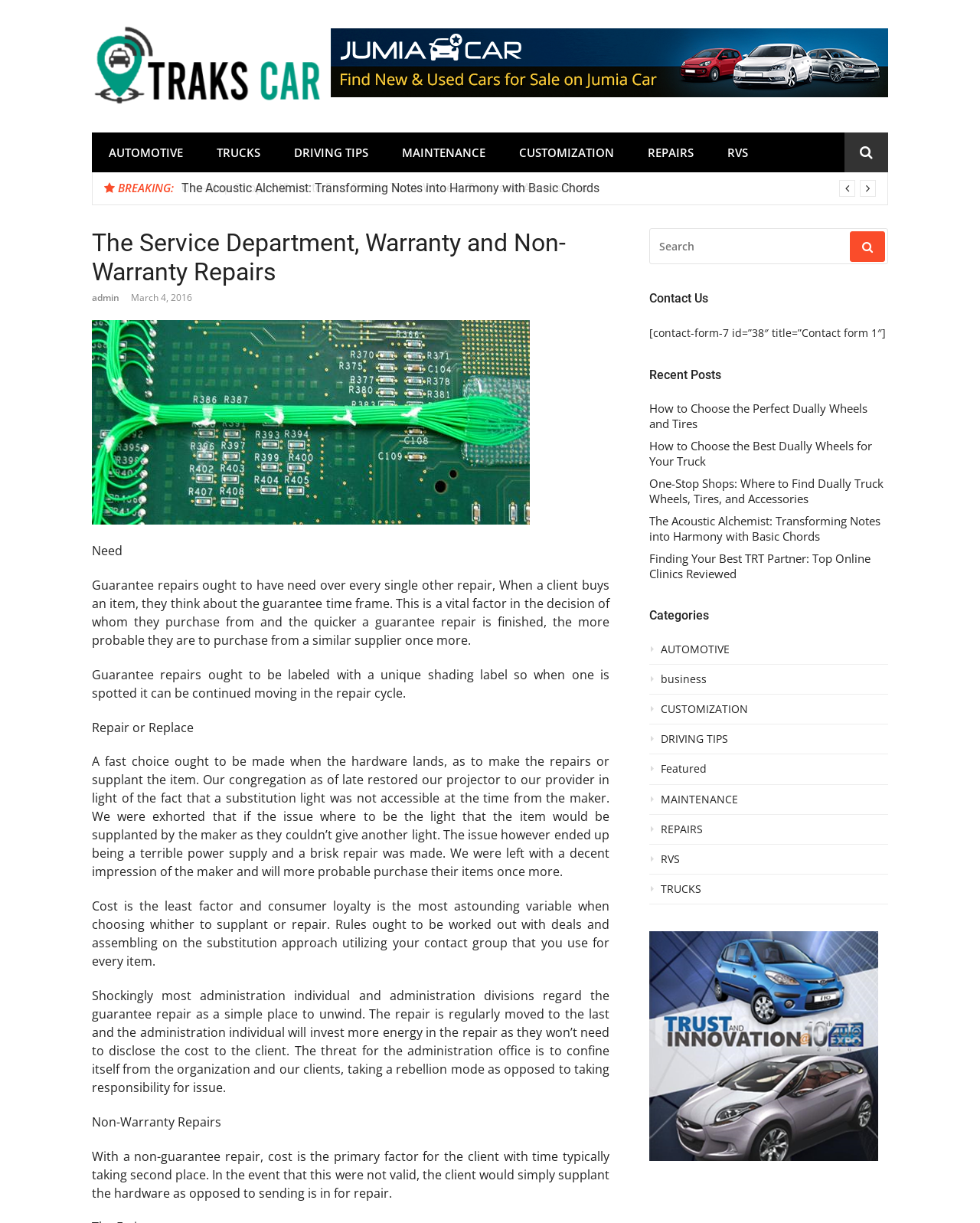Could you locate the bounding box coordinates for the section that should be clicked to accomplish this task: "Click on the 'Contact Us' link".

[0.662, 0.238, 0.906, 0.25]